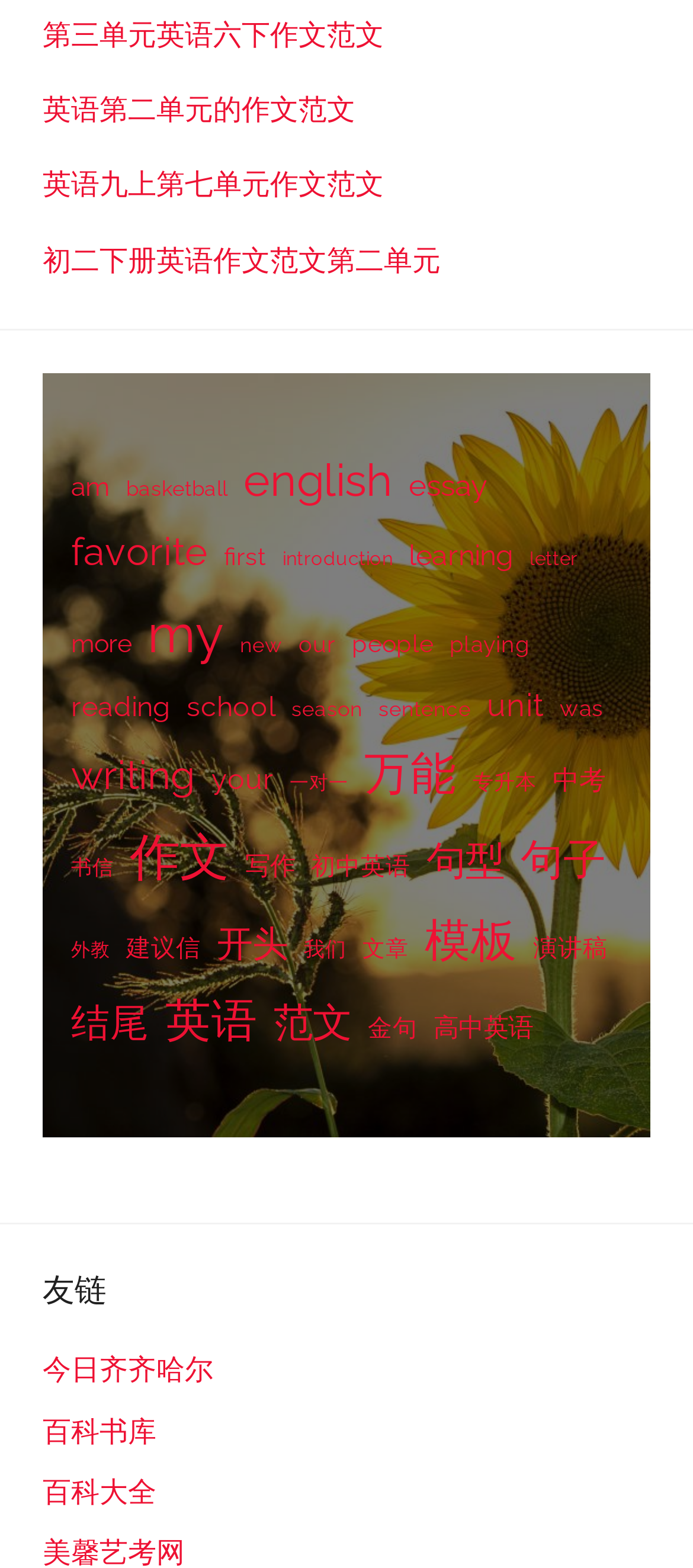Please identify the bounding box coordinates of the element that needs to be clicked to perform the following instruction: "explore '英语第二单元的作文范文'".

[0.062, 0.059, 0.513, 0.08]